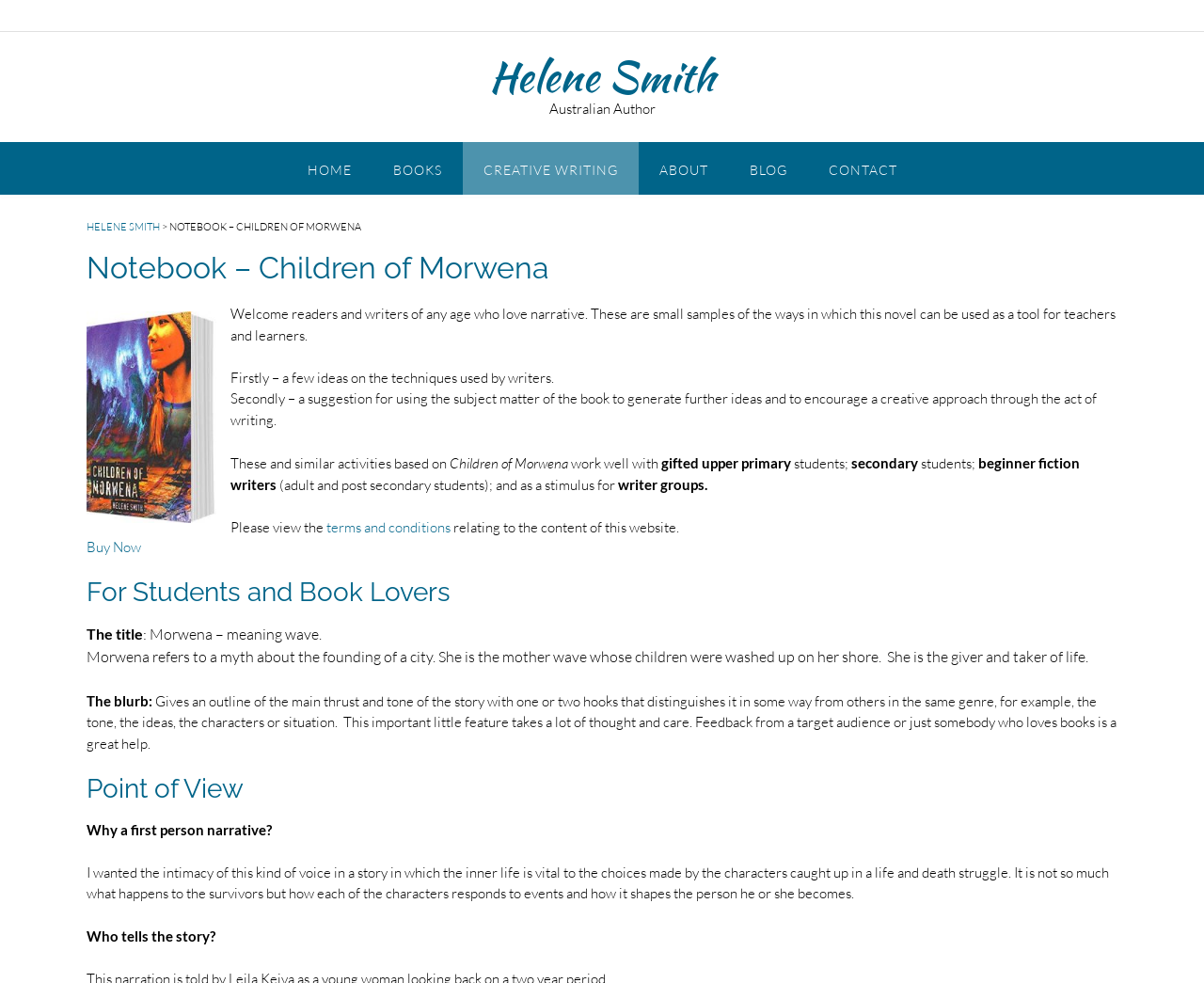What is the meaning of Morwena?
From the image, respond with a single word or phrase.

Wave